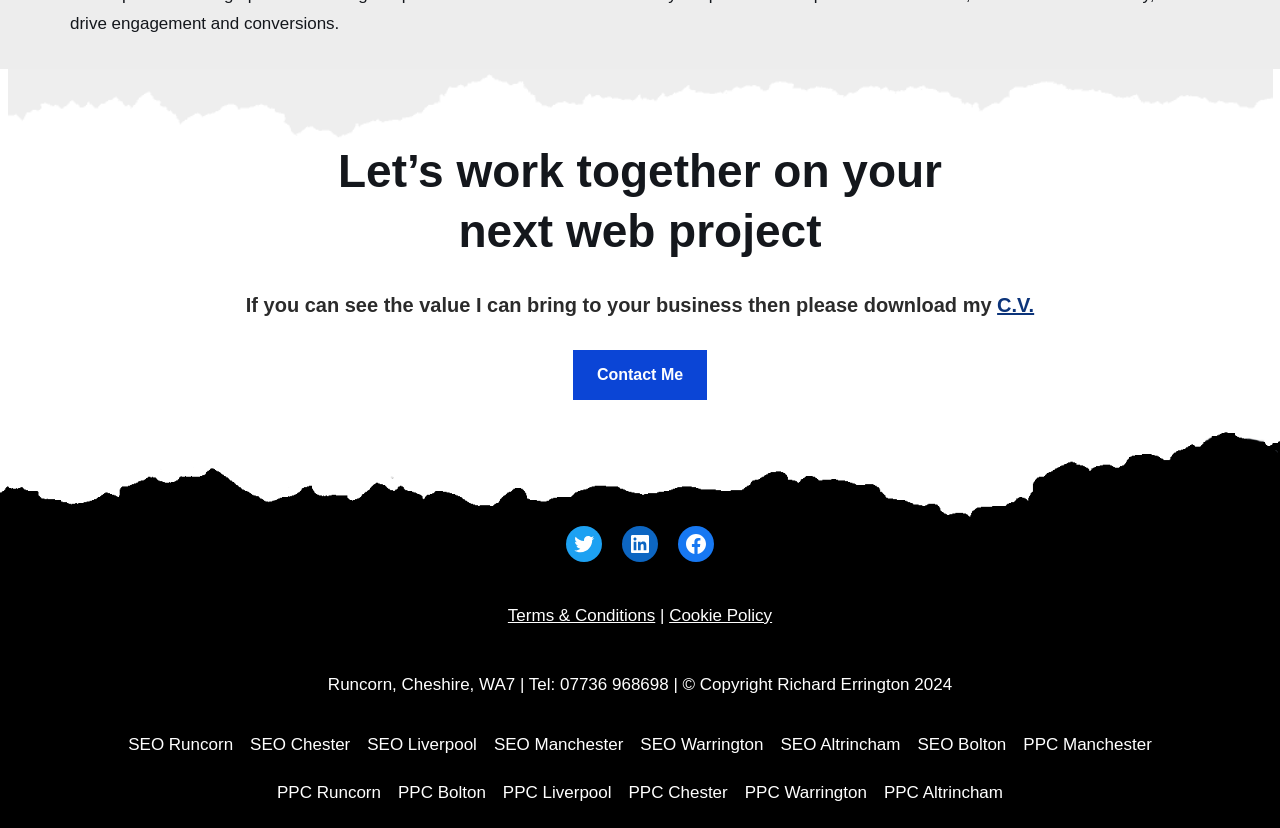Bounding box coordinates are to be given in the format (top-left x, top-left y, bottom-right x, bottom-right y). All values must be floating point numbers between 0 and 1. Provide the bounding box coordinate for the UI element described as: PPC Liverpool

[0.393, 0.927, 0.478, 0.985]